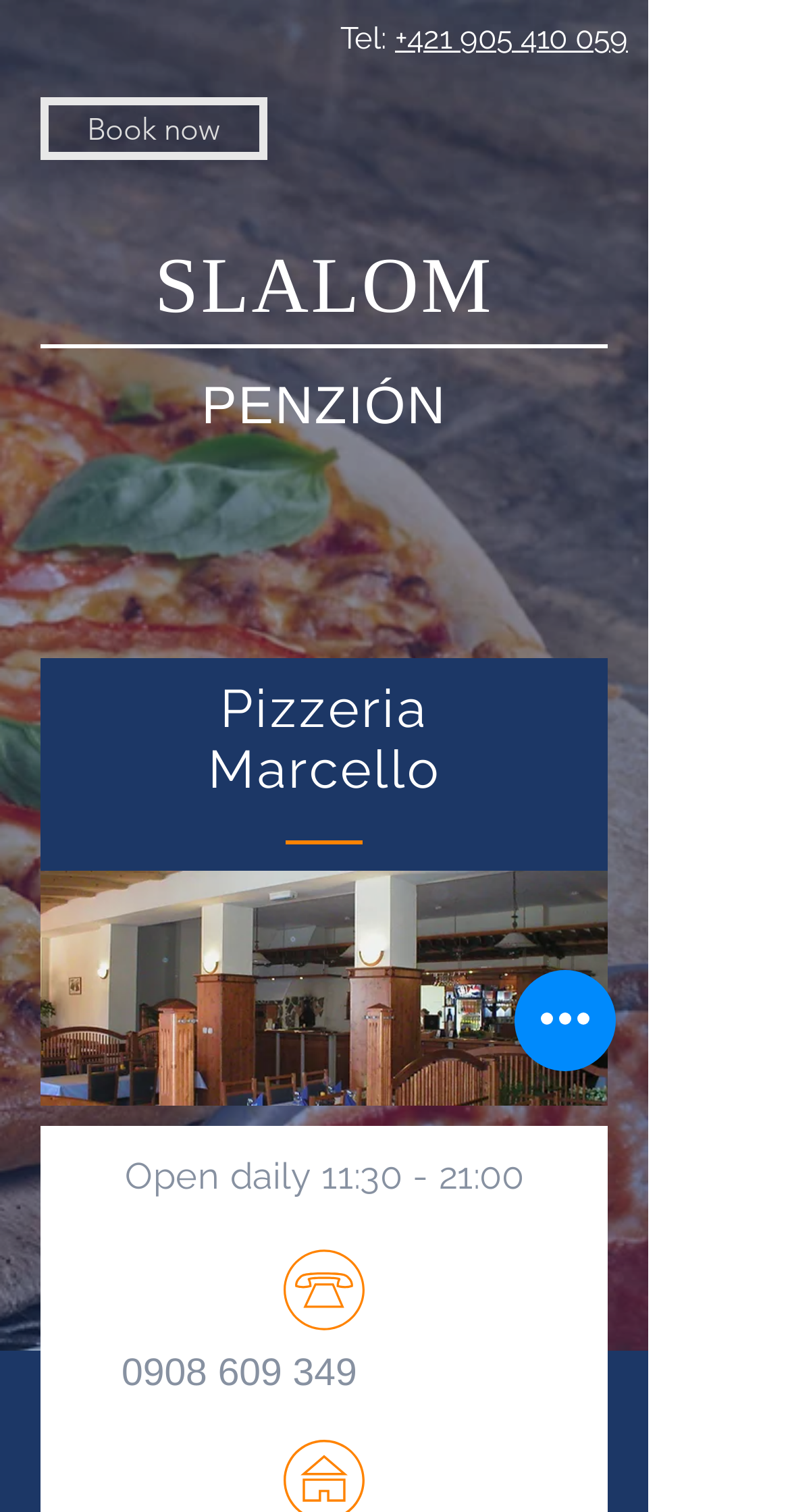What is the name of the pizzeria?
Give a detailed and exhaustive answer to the question.

I found the name of the pizzeria by looking at the heading element with the text 'Pizzeria Marcello' which is located below the 'PENZIÓN SLALOM' heading.